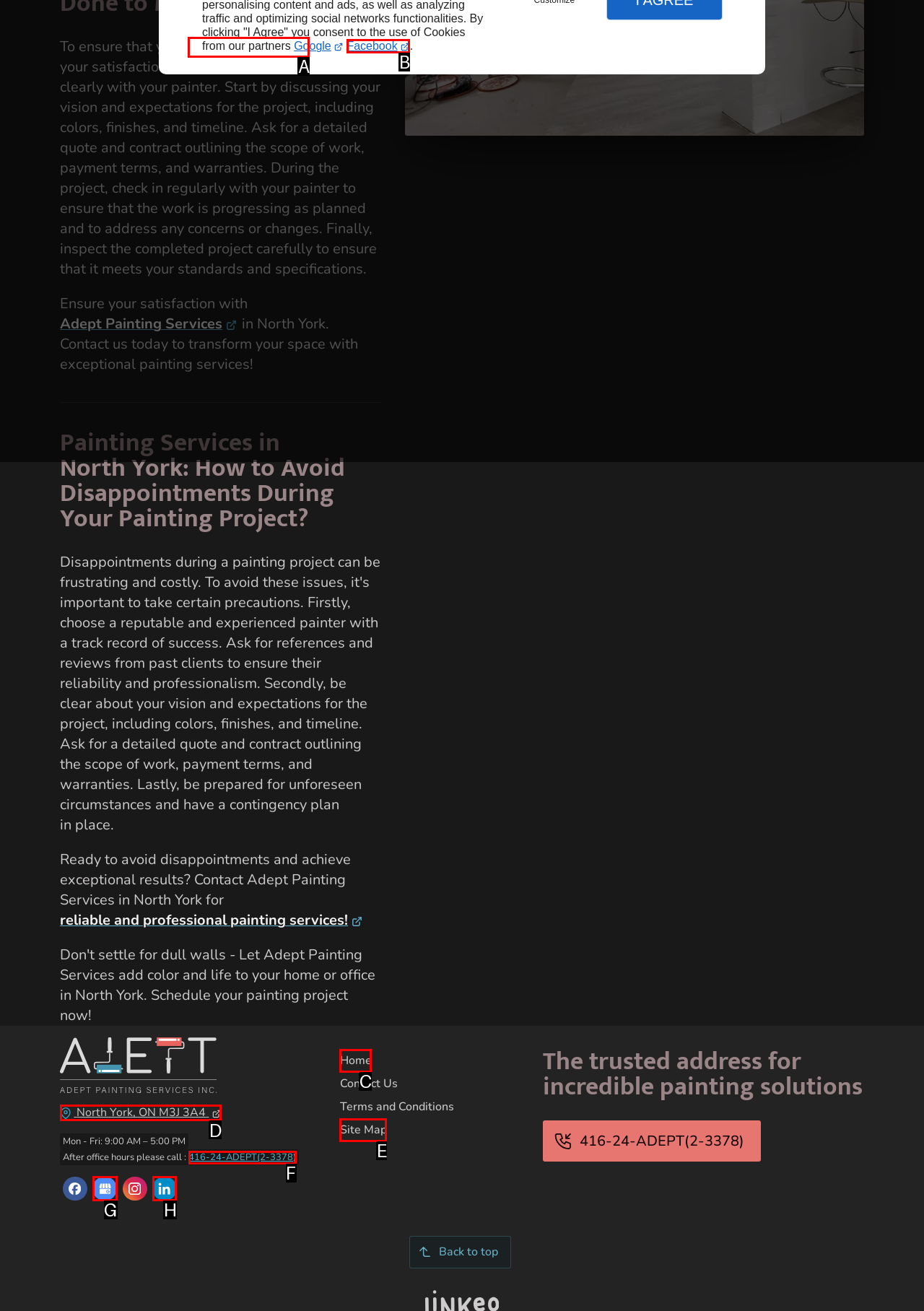Identify the letter that best matches this UI element description: Center for Speciality Surgery (CSS)
Answer with the letter from the given options.

None